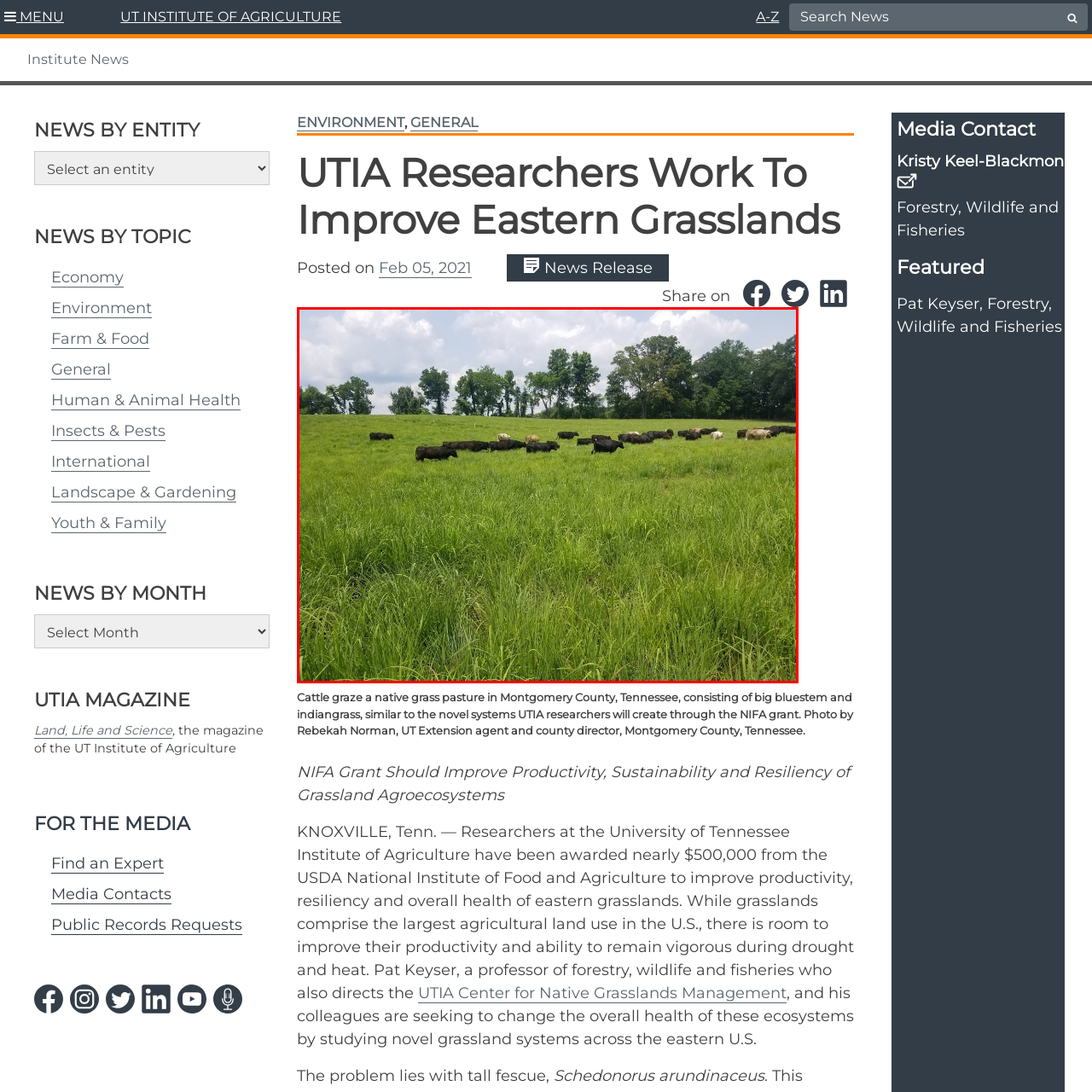What is the primary goal of the researchers at UTIA?
Inspect the image area outlined by the red bounding box and deliver a detailed response to the question, based on the elements you observe.

According to the caption, the researchers at the University of Tennessee Institute of Agriculture are focusing on improving eastern grasslands through innovative methods, which is the primary goal of their research.